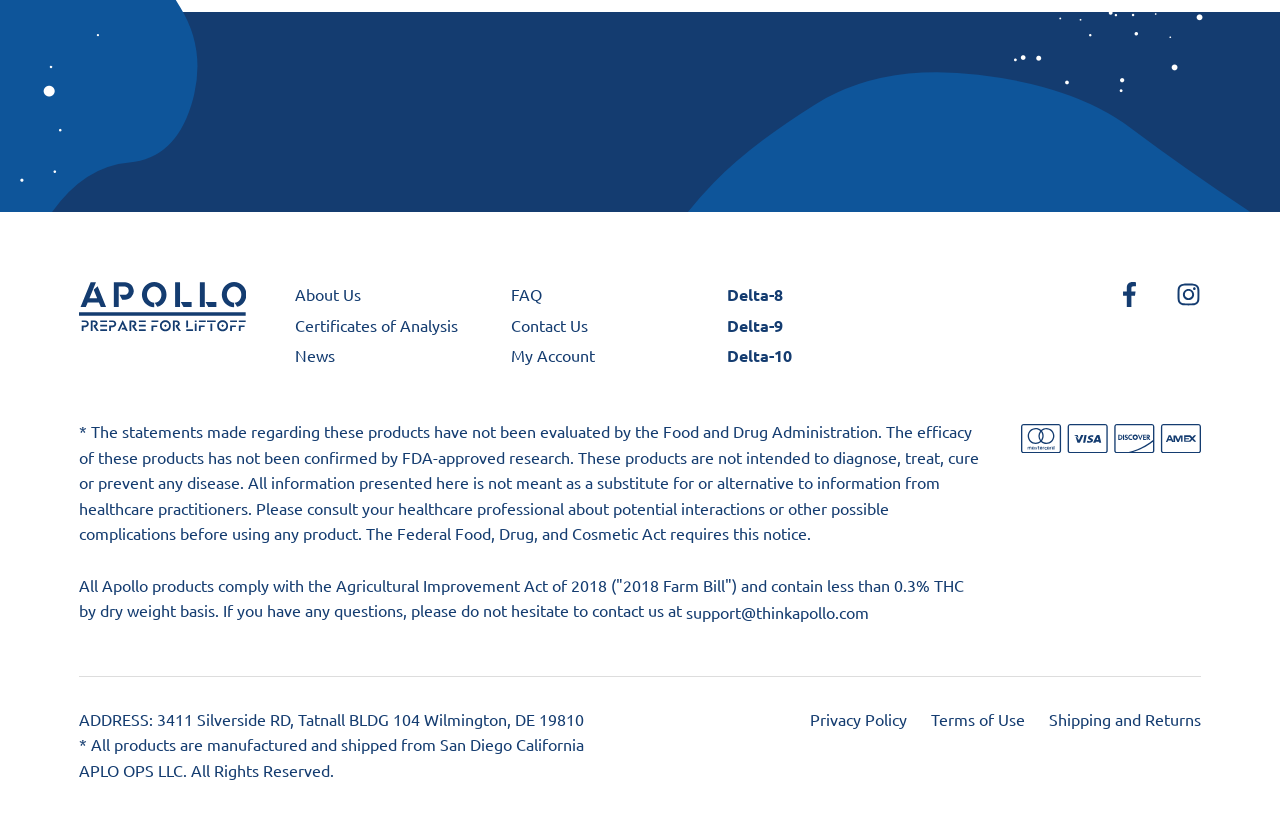Please determine the bounding box coordinates of the area that needs to be clicked to complete this task: 'View Certificates of Analysis'. The coordinates must be four float numbers between 0 and 1, formatted as [left, top, right, bottom].

[0.23, 0.384, 0.358, 0.416]